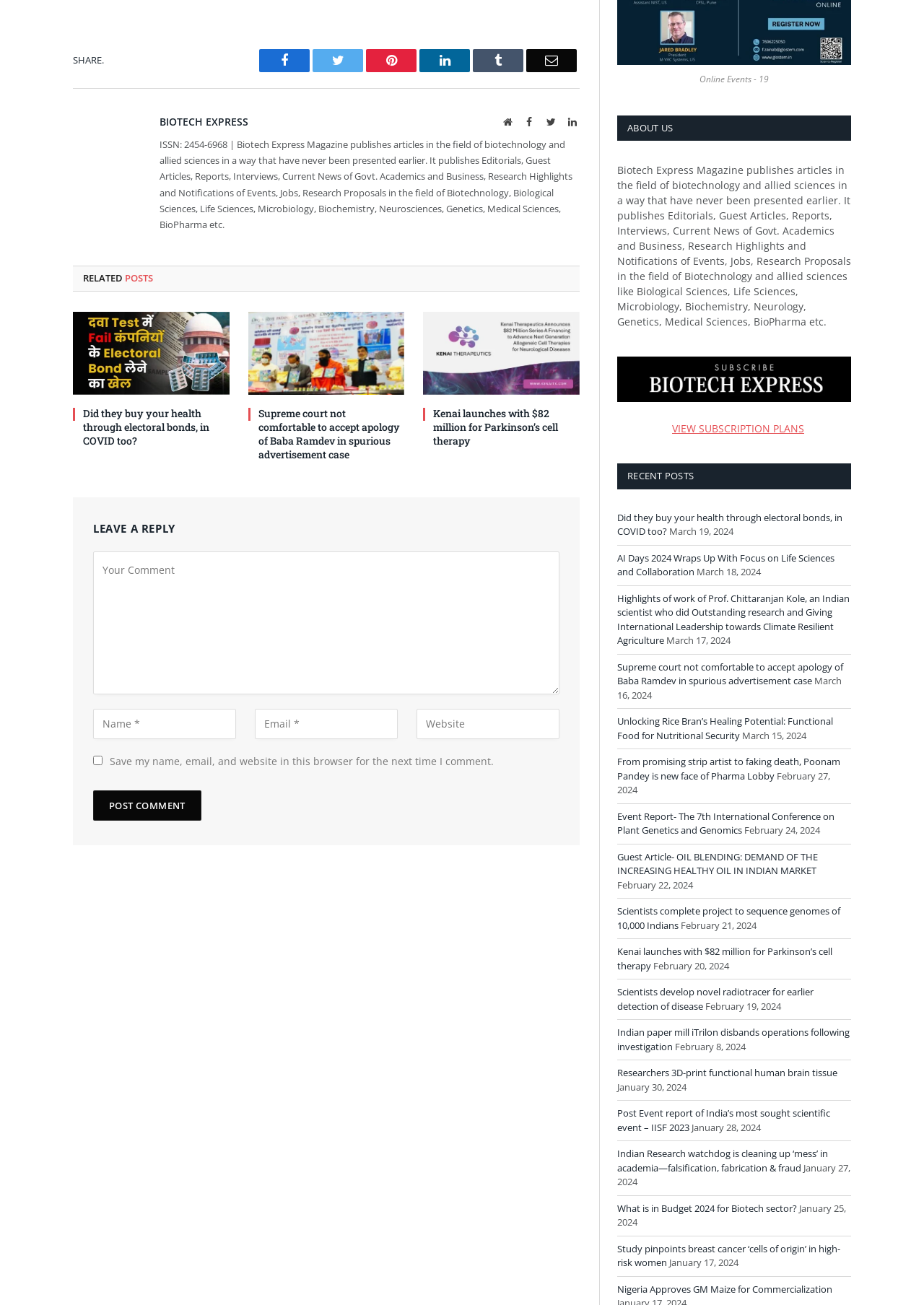Using the description: "name="email" placeholder="Email *"", determine the UI element's bounding box coordinates. Ensure the coordinates are in the format of four float numbers between 0 and 1, i.e., [left, top, right, bottom].

[0.276, 0.543, 0.431, 0.566]